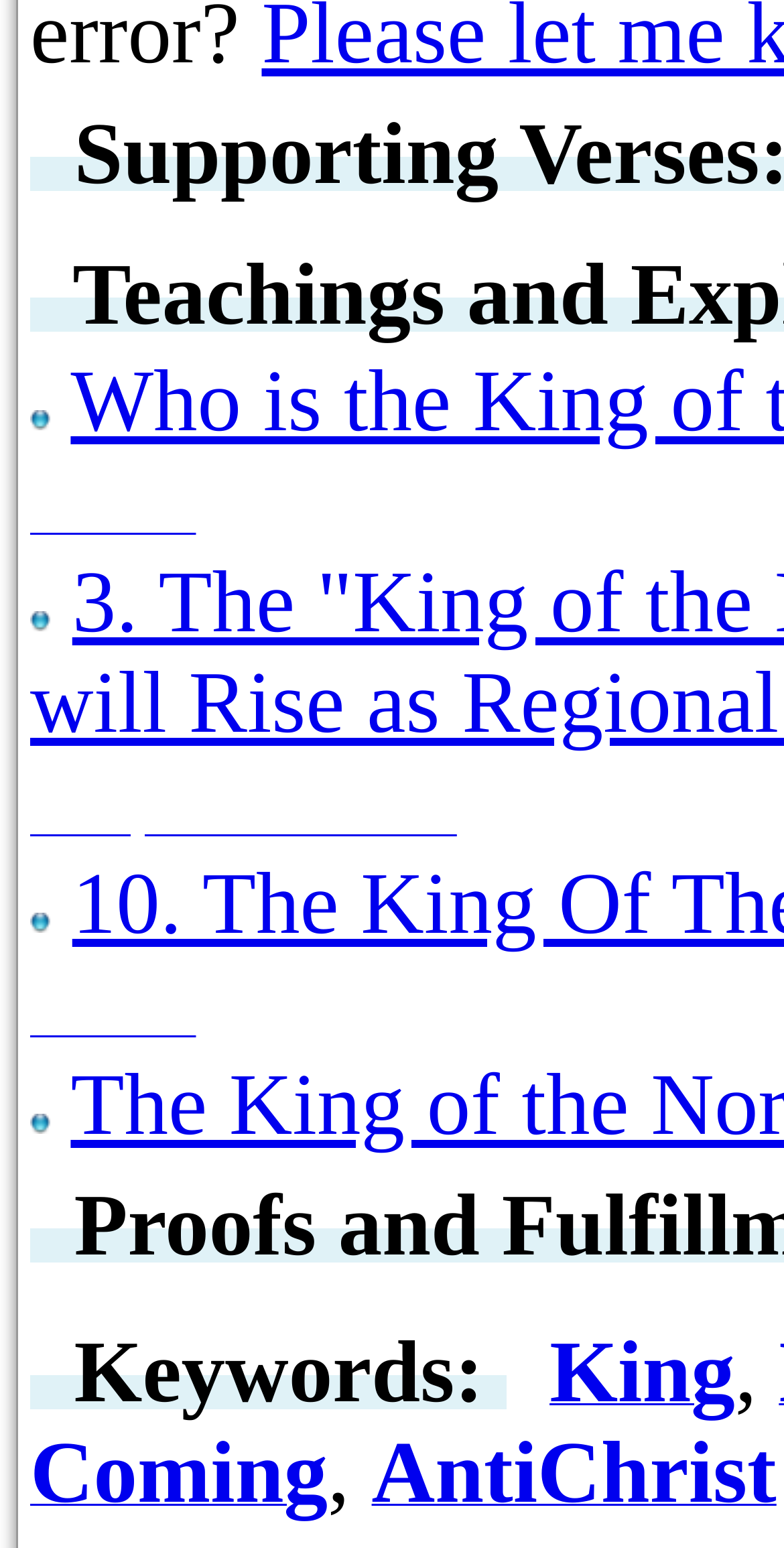Answer the question below in one word or phrase:
What is the text of the link at the top-right corner?

King